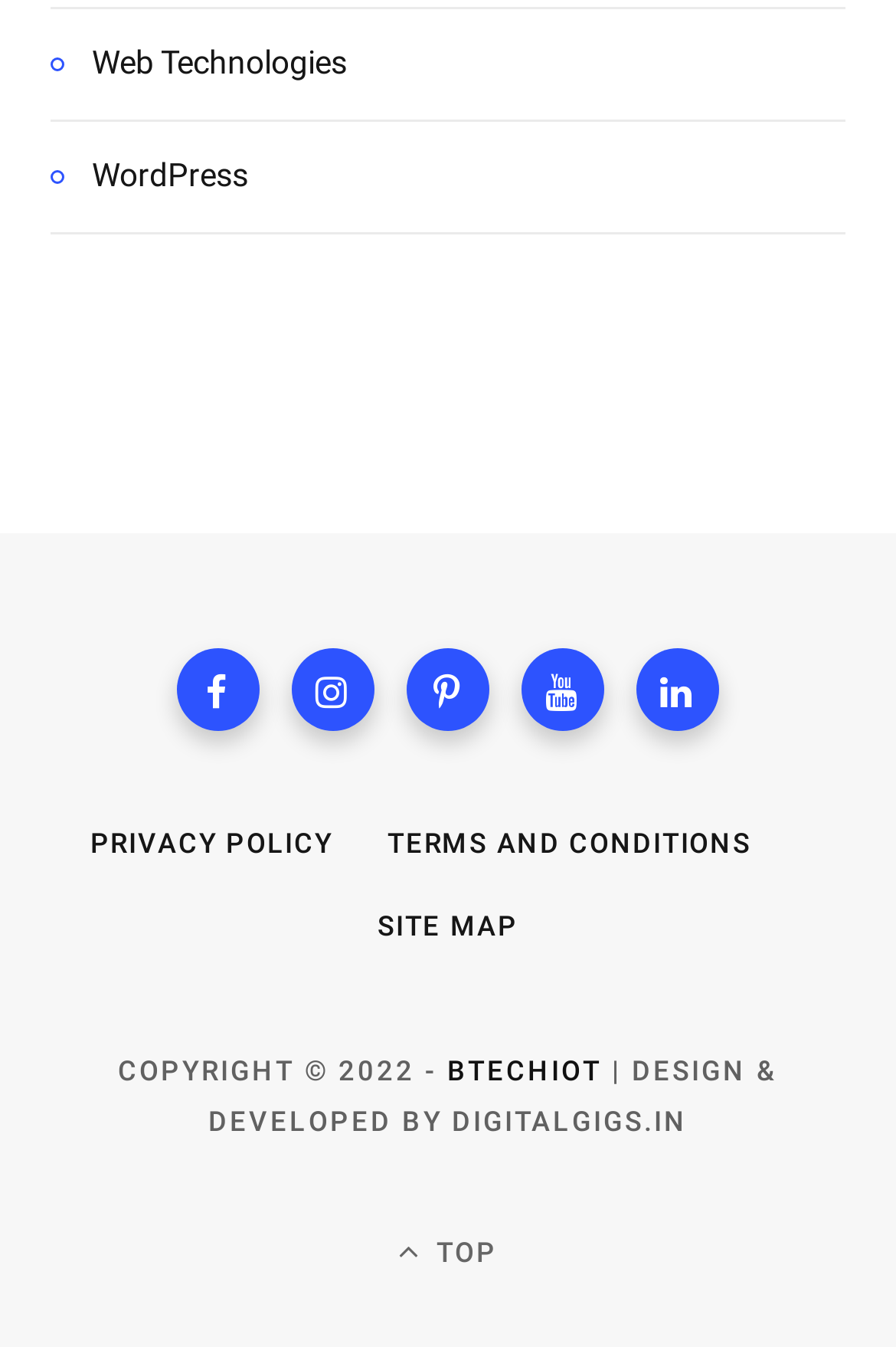What is the purpose of the link at the bottom?
Refer to the screenshot and deliver a thorough answer to the question presented.

I found the link element with the OCR text ' TOP' at coordinates [0.038, 0.652, 0.962, 0.69], which suggests that the link is used to go to the top of the page.